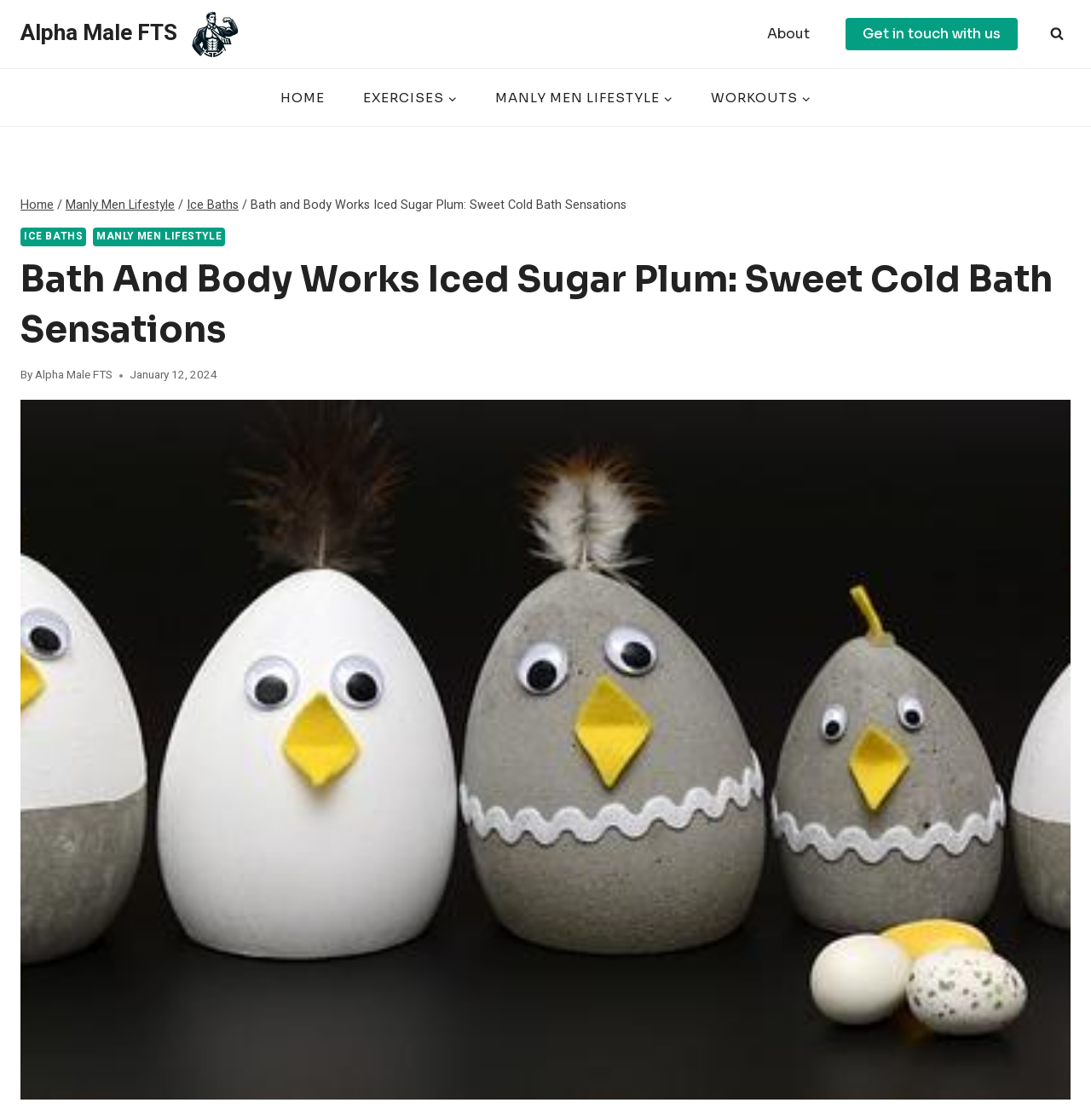Using the provided description Susan Trotter, Ph.D., find the bounding box coordinates for the UI element. Provide the coordinates in (top-left x, top-left y, bottom-right x, bottom-right y) format, ensuring all values are between 0 and 1.

None